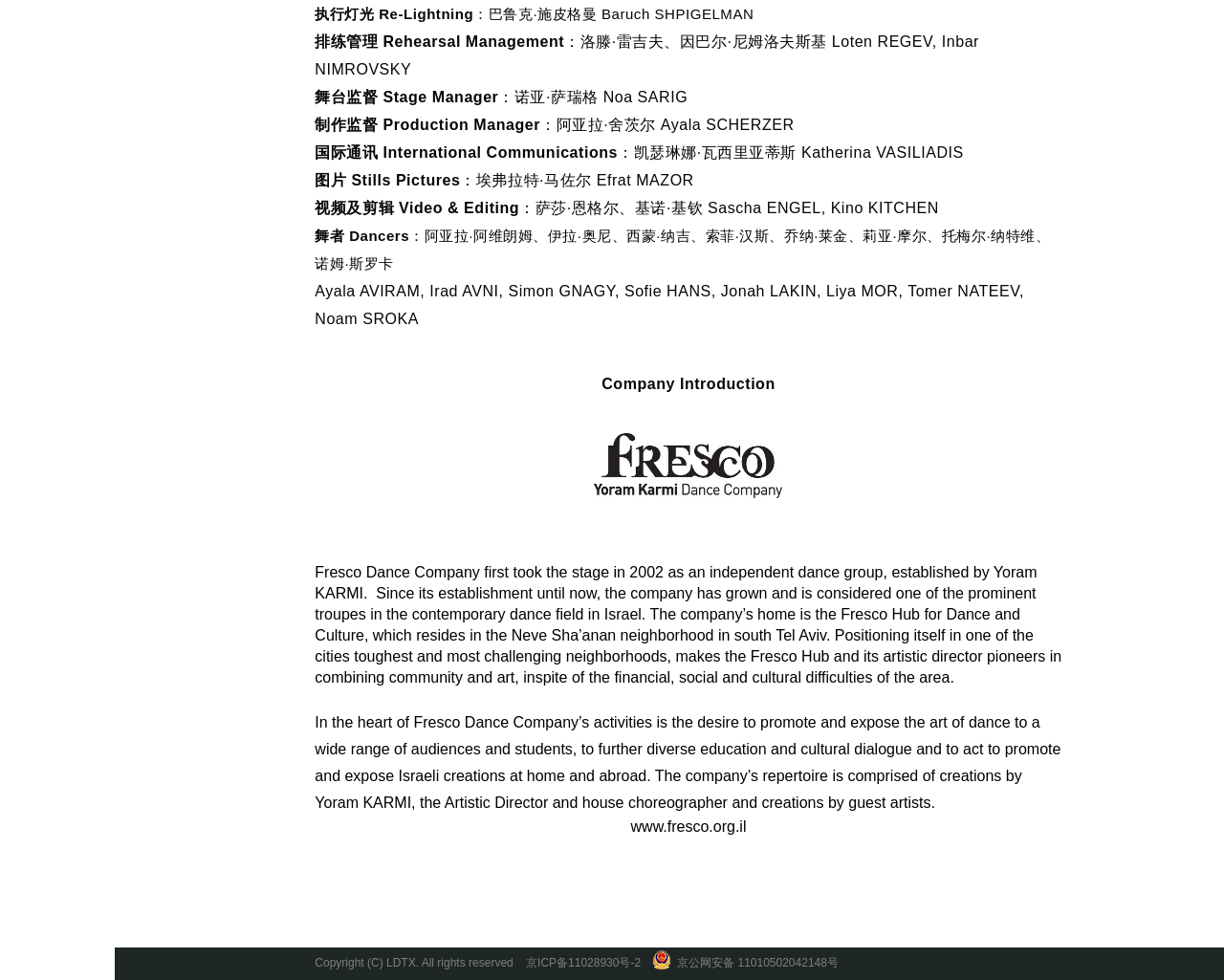Locate the bounding box of the UI element based on this description: "京ICP备11028930号-2". Provide four float numbers between 0 and 1 as [left, top, right, bottom].

[0.43, 0.967, 0.524, 1.0]